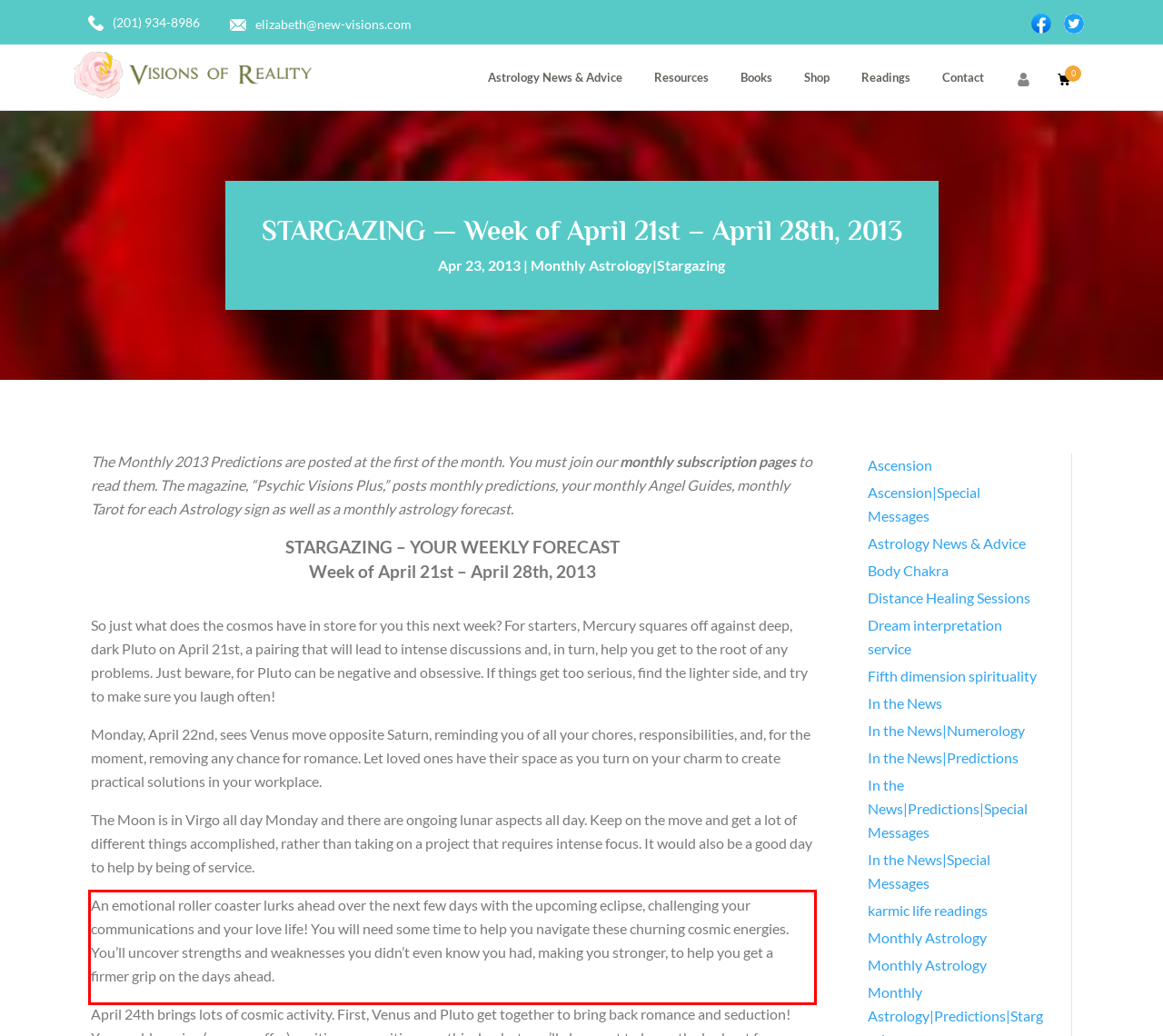You have a screenshot with a red rectangle around a UI element. Recognize and extract the text within this red bounding box using OCR.

An emotional roller coaster lurks ahead over the next few days with the upcoming eclipse, challenging your communications and your love life! You will need some time to help you navigate these churning cosmic energies. You’ll uncover strengths and weaknesses you didn’t even know you had, making you stronger, to help you get a firmer grip on the days ahead.